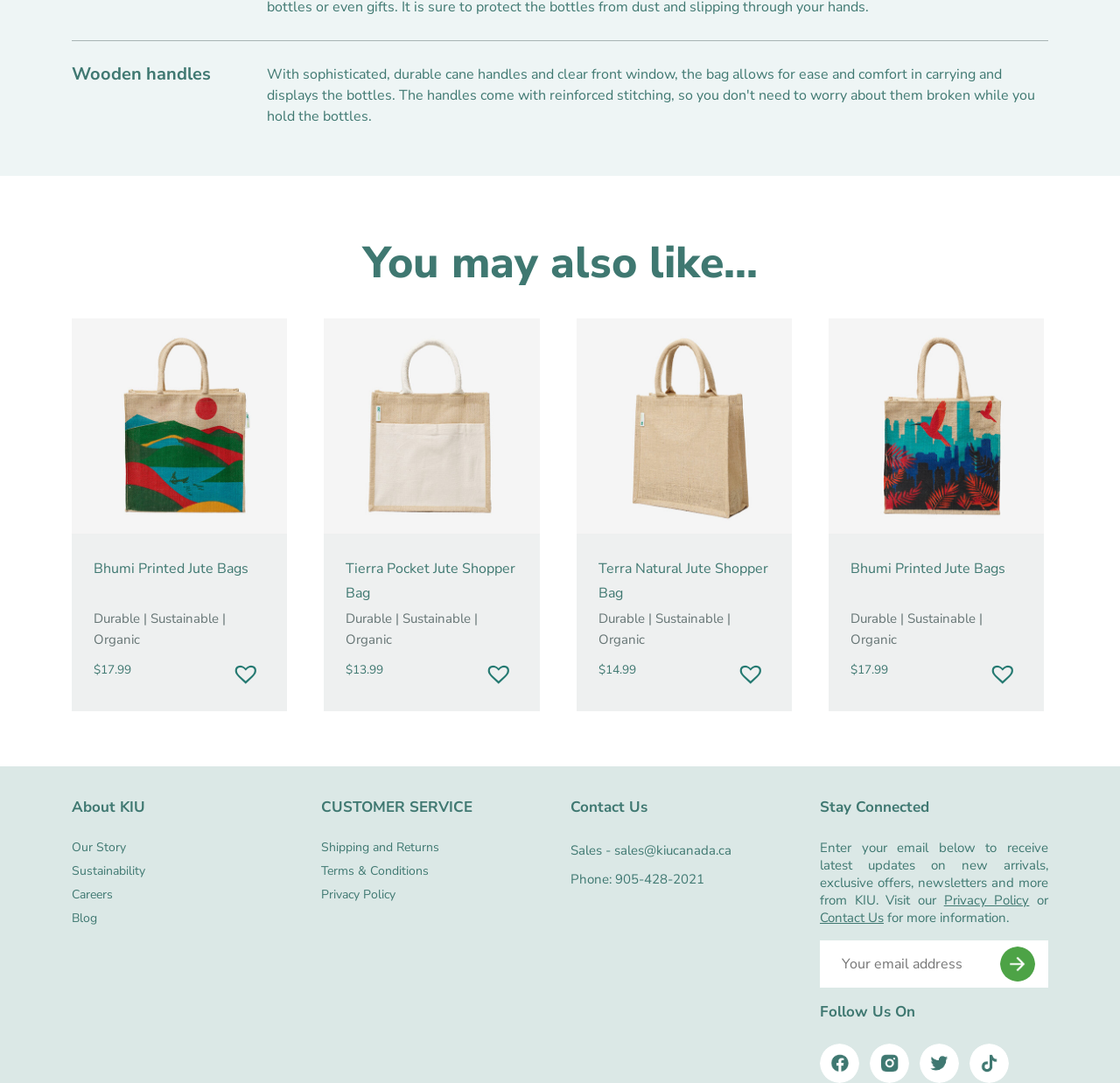Please provide a one-word or short phrase answer to the question:
What are the three social media platforms shown at the bottom of the page?

Facebook, Instagram, Twitter